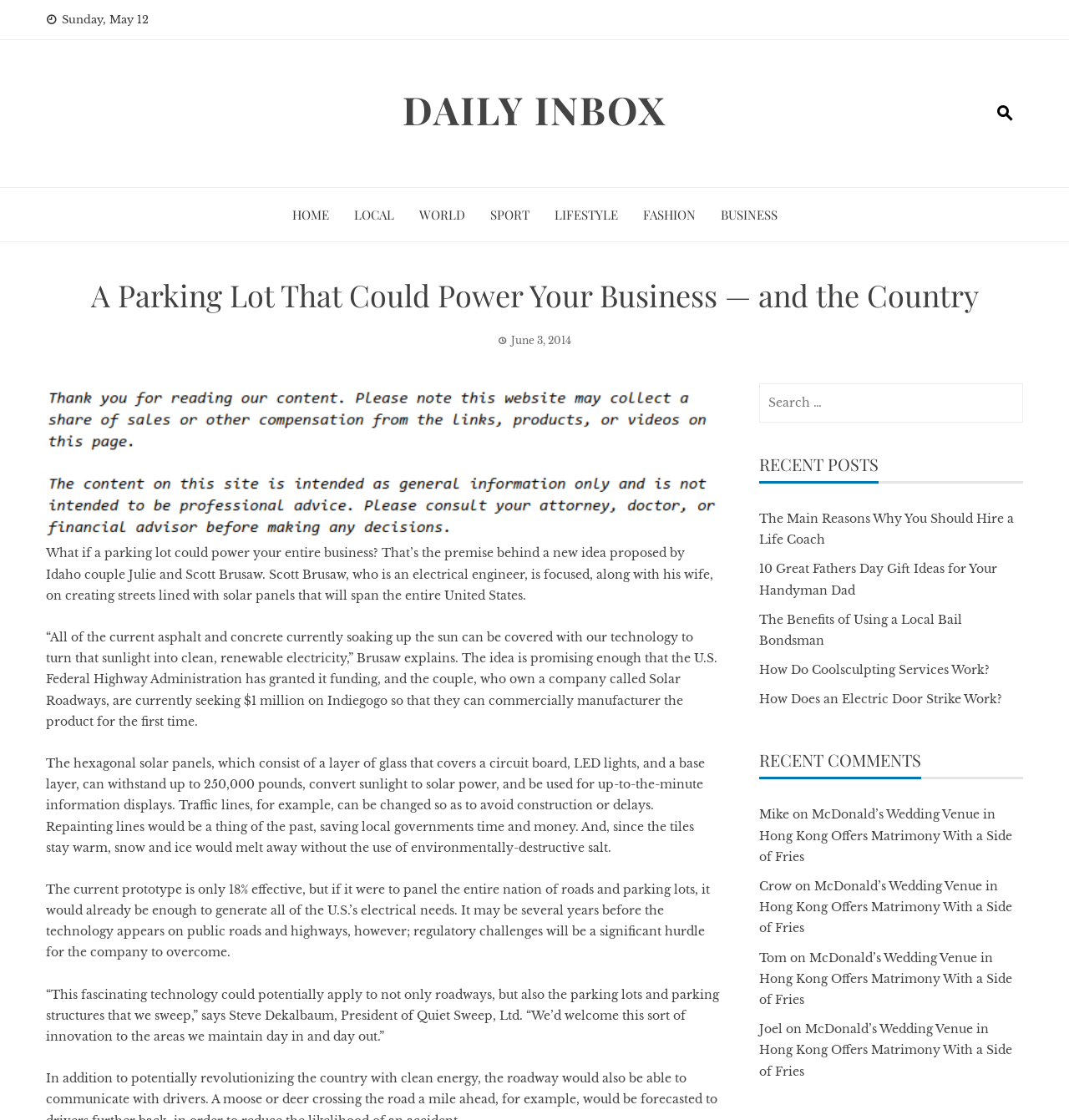Provide the bounding box coordinates of the area you need to click to execute the following instruction: "Browse the 'Recent Posts'".

None